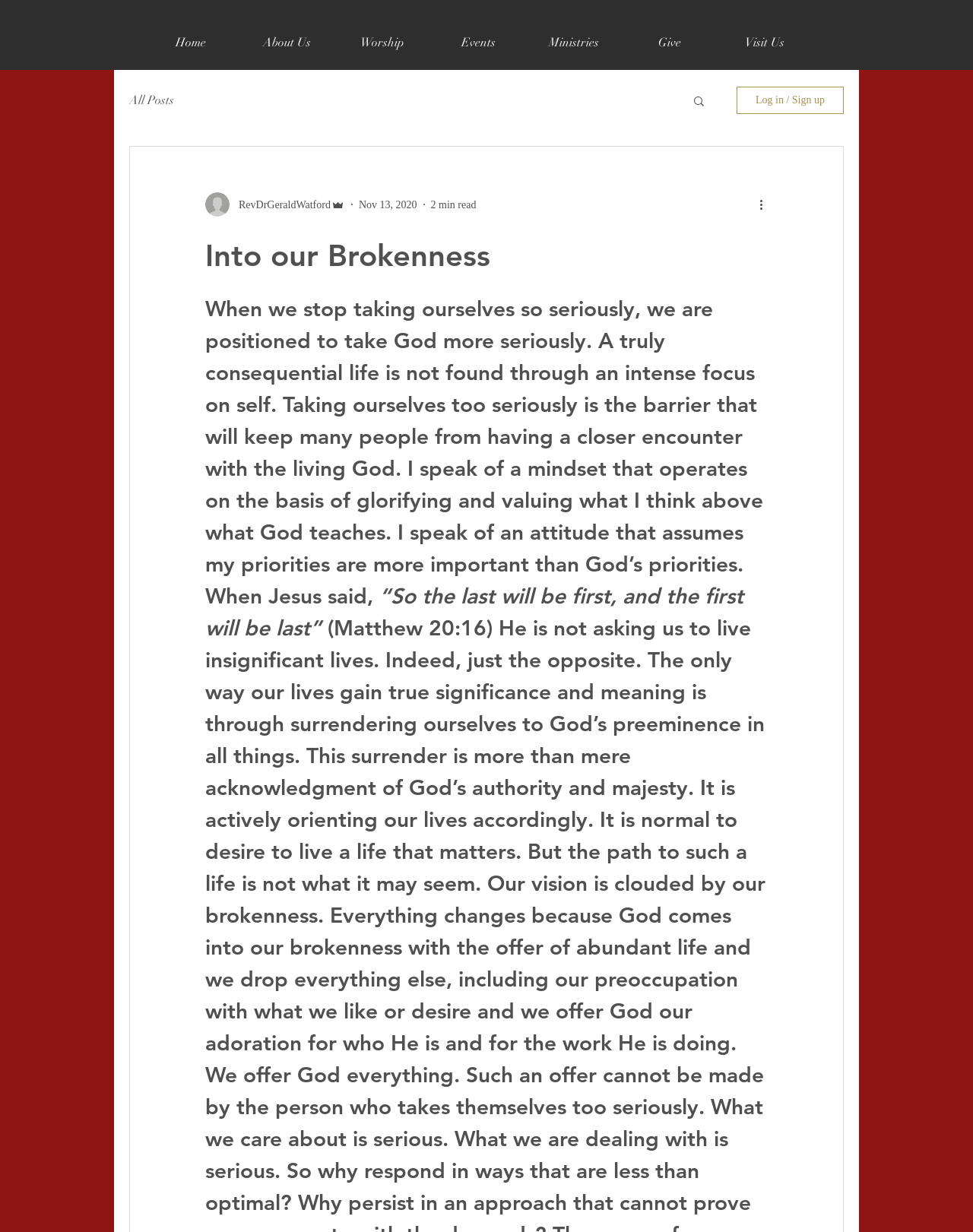What is the purpose of the button with an image?
Look at the image and answer with only one word or phrase.

Search